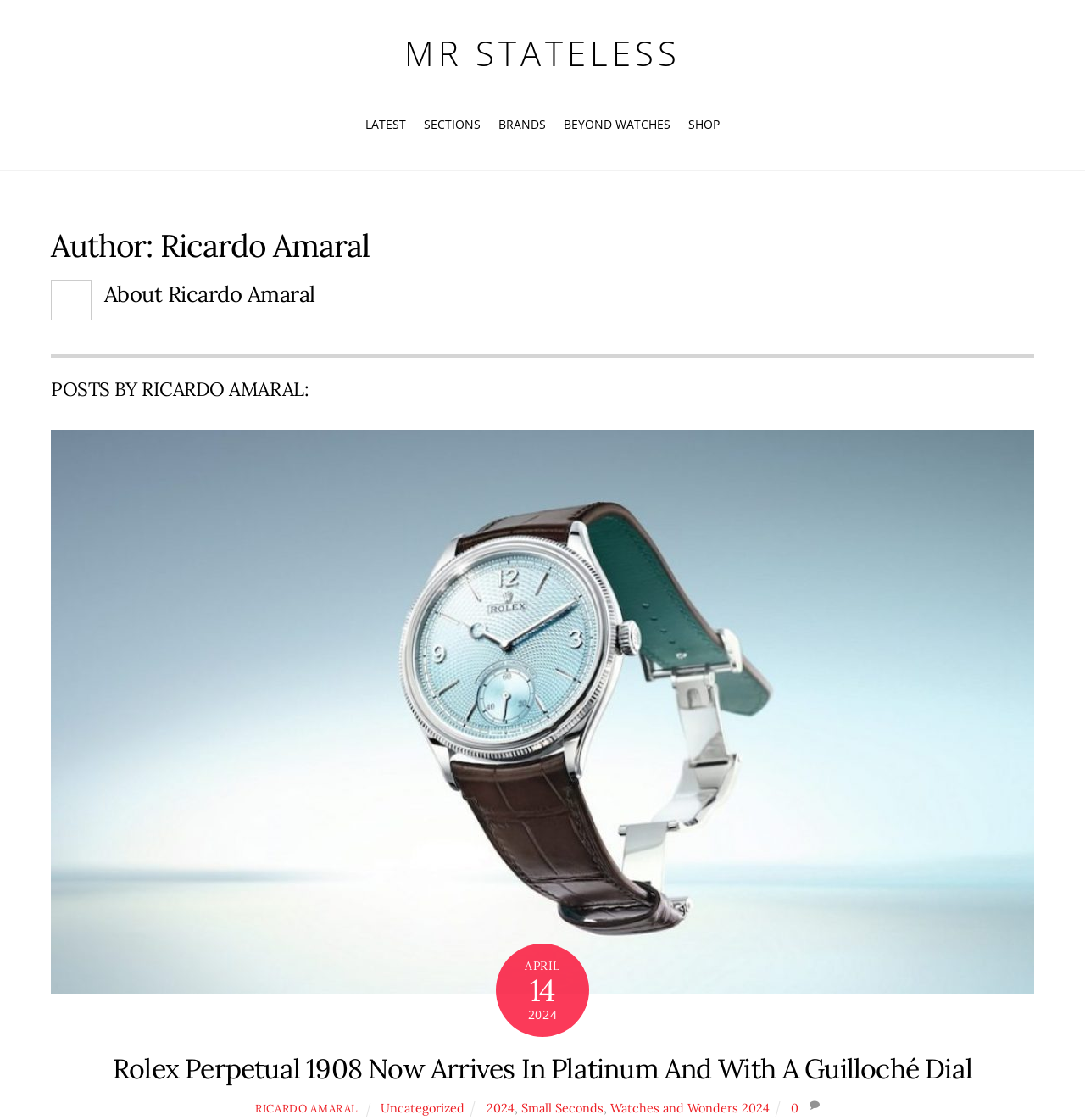Extract the bounding box coordinates for the UI element described by the text: "LATEST". The coordinates should be in the form of [left, top, right, bottom] with values between 0 and 1.

[0.331, 0.095, 0.381, 0.128]